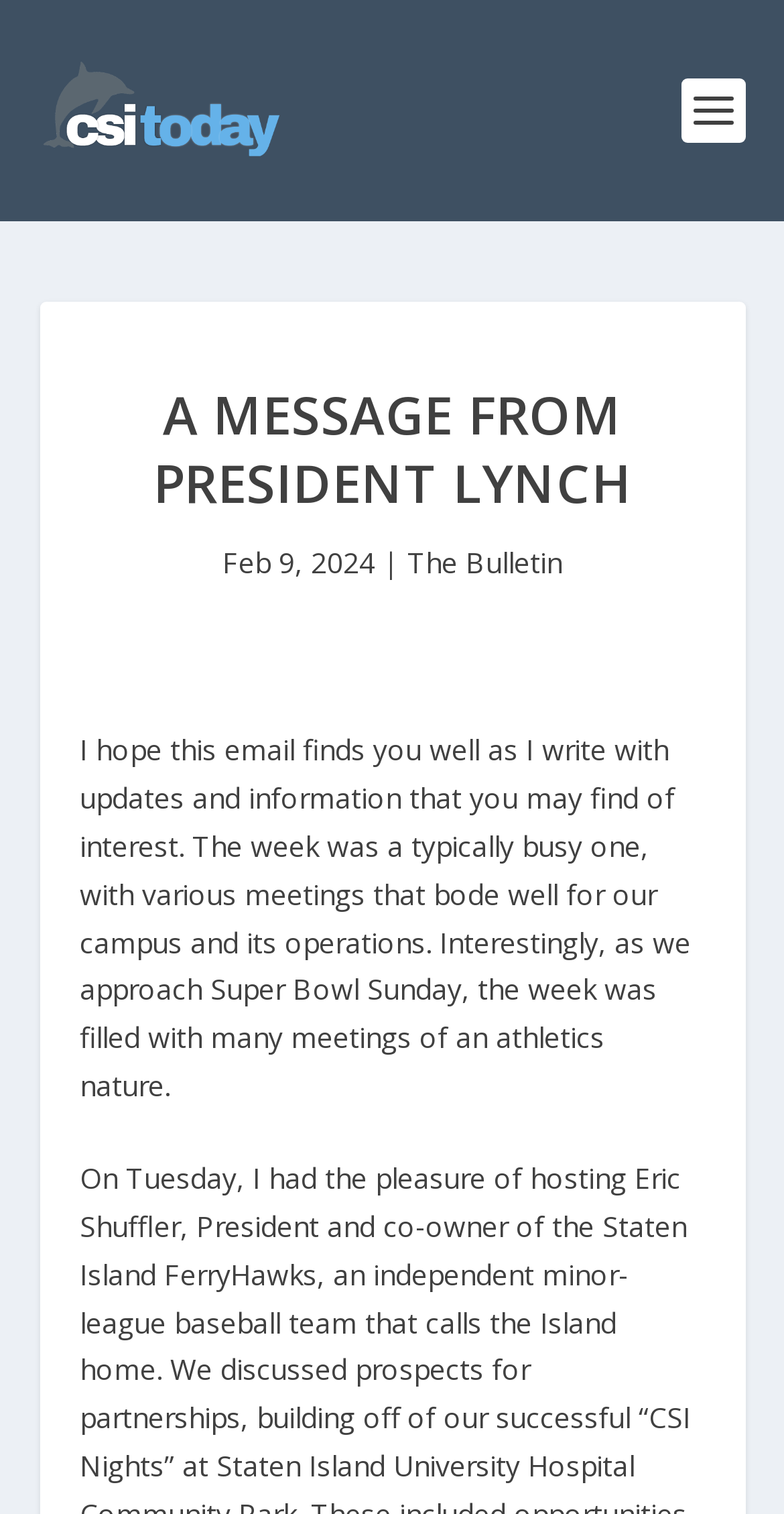Identify the bounding box coordinates for the UI element described as: "The Bulletin". The coordinates should be provided as four floats between 0 and 1: [left, top, right, bottom].

[0.519, 0.358, 0.717, 0.383]